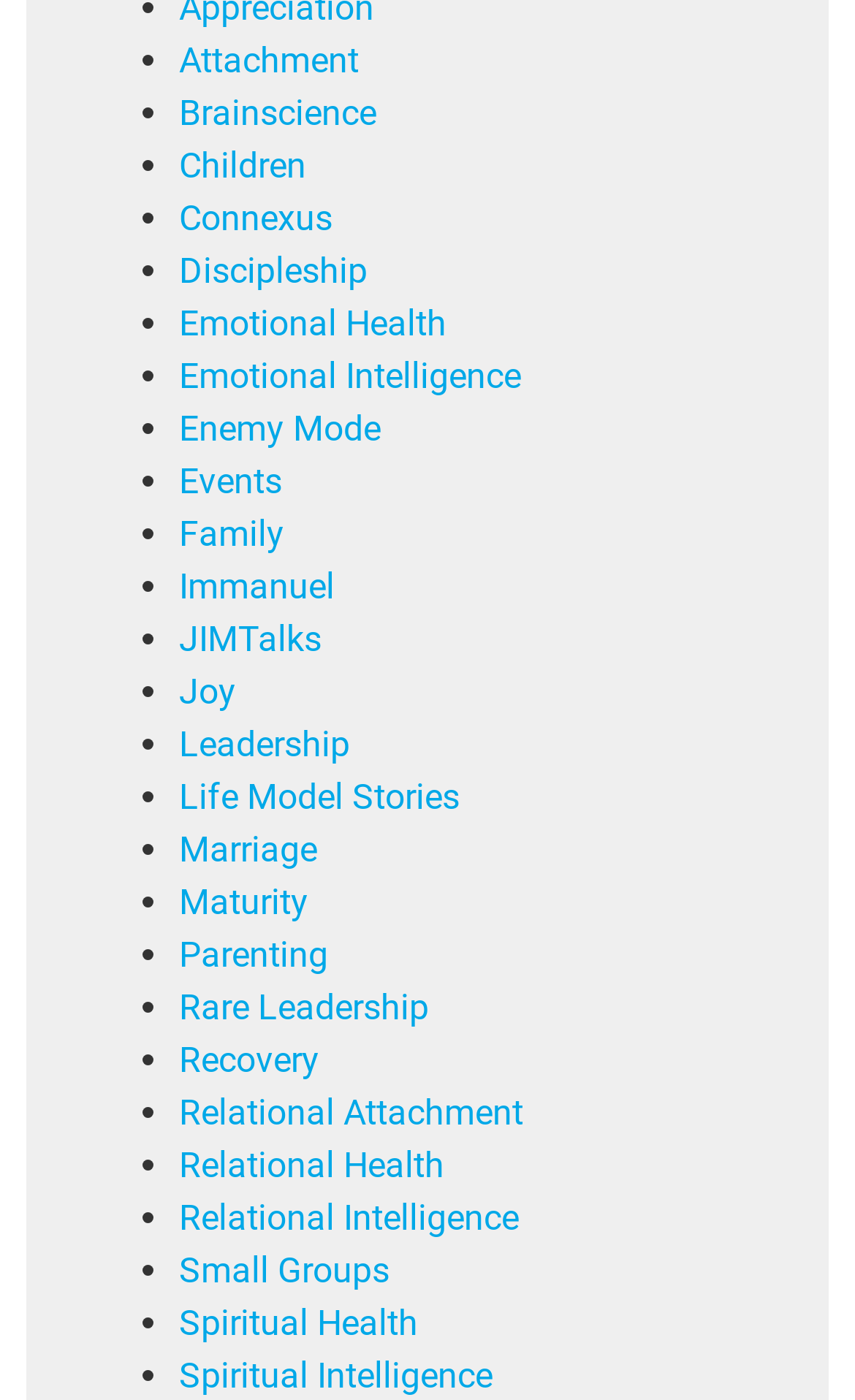Please provide a brief answer to the following inquiry using a single word or phrase:
What is the last link on the webpage?

Spiritual Intelligence